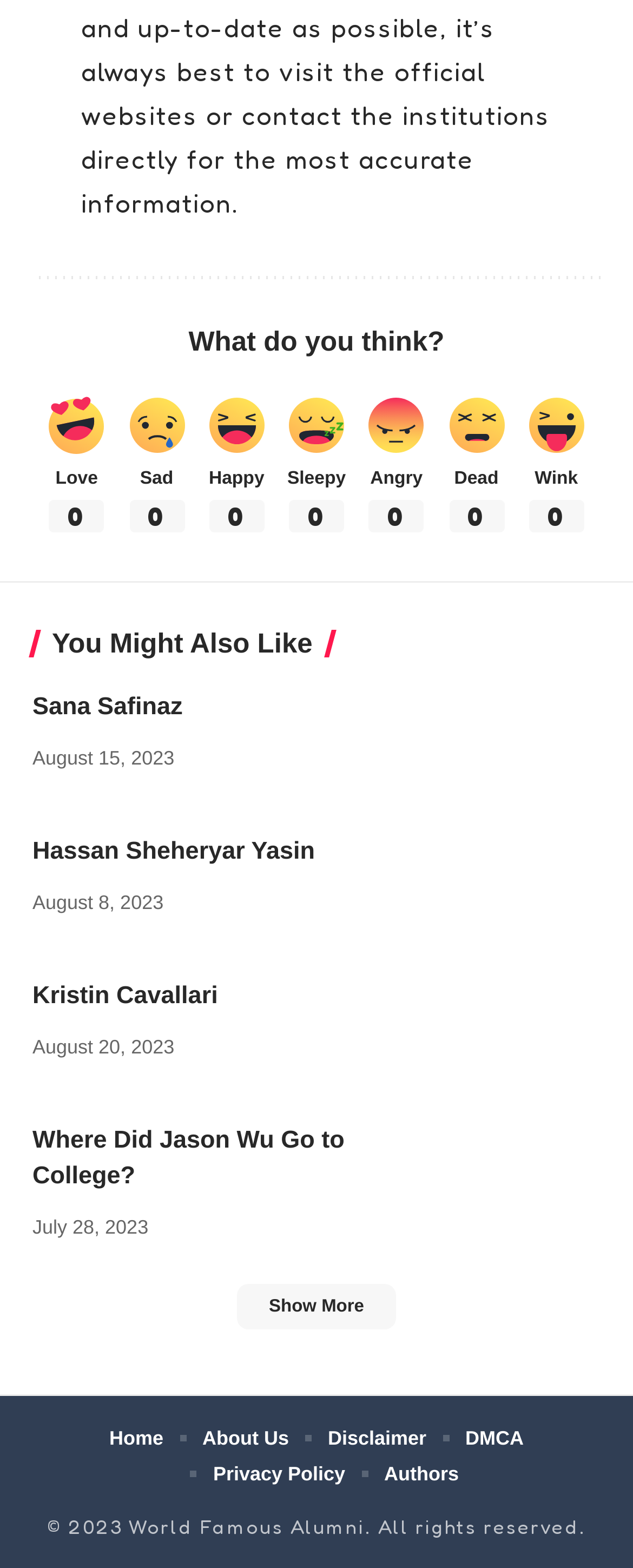Determine the bounding box coordinates for the element that should be clicked to follow this instruction: "Show more articles". The coordinates should be given as four float numbers between 0 and 1, in the format [left, top, right, bottom].

[0.373, 0.819, 0.626, 0.848]